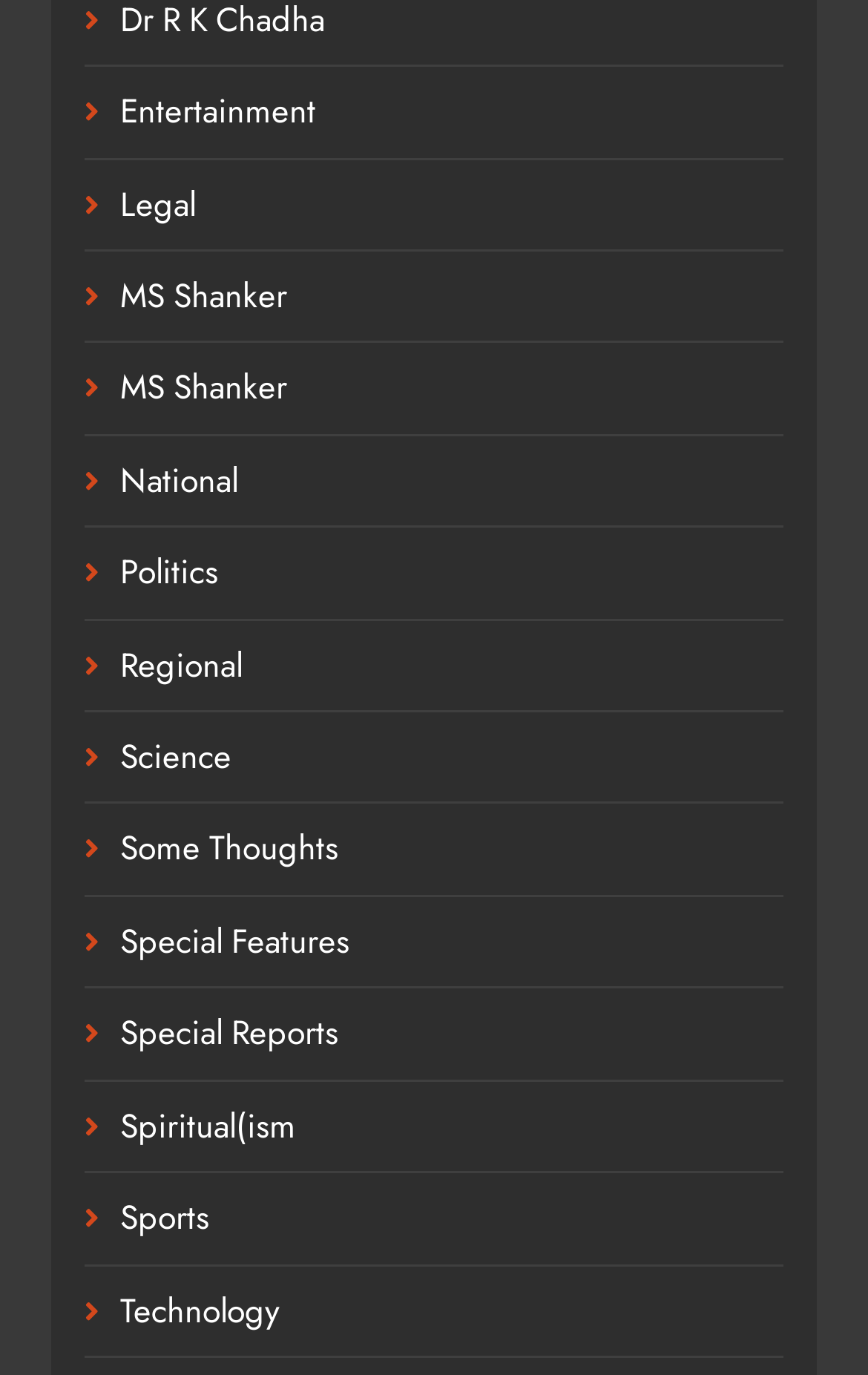Identify the bounding box coordinates of the region that should be clicked to execute the following instruction: "Visit the National page".

[0.138, 0.332, 0.274, 0.367]